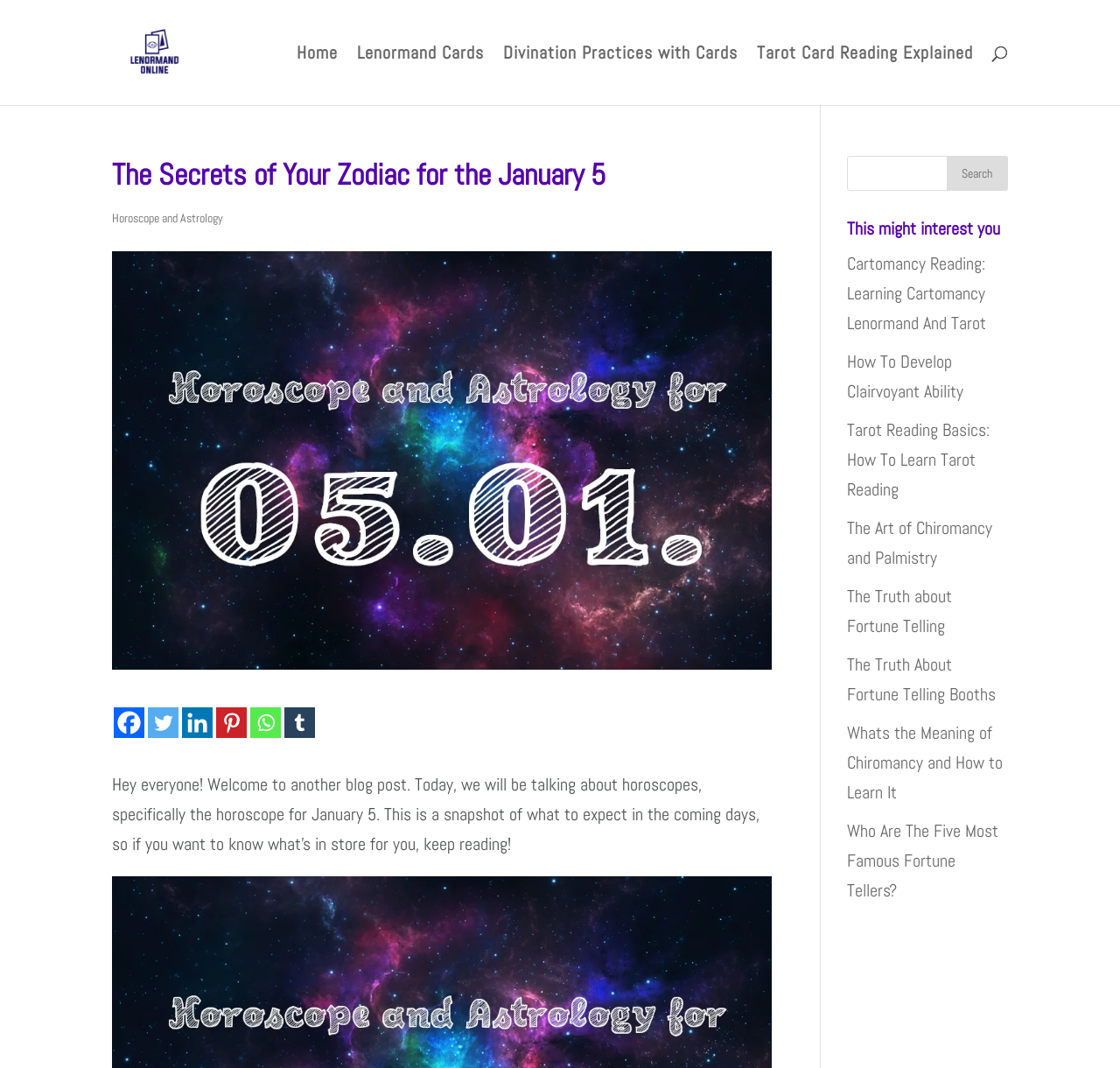Determine the bounding box coordinates of the element's region needed to click to follow the instruction: "Share on Facebook". Provide these coordinates as four float numbers between 0 and 1, formatted as [left, top, right, bottom].

[0.102, 0.662, 0.129, 0.691]